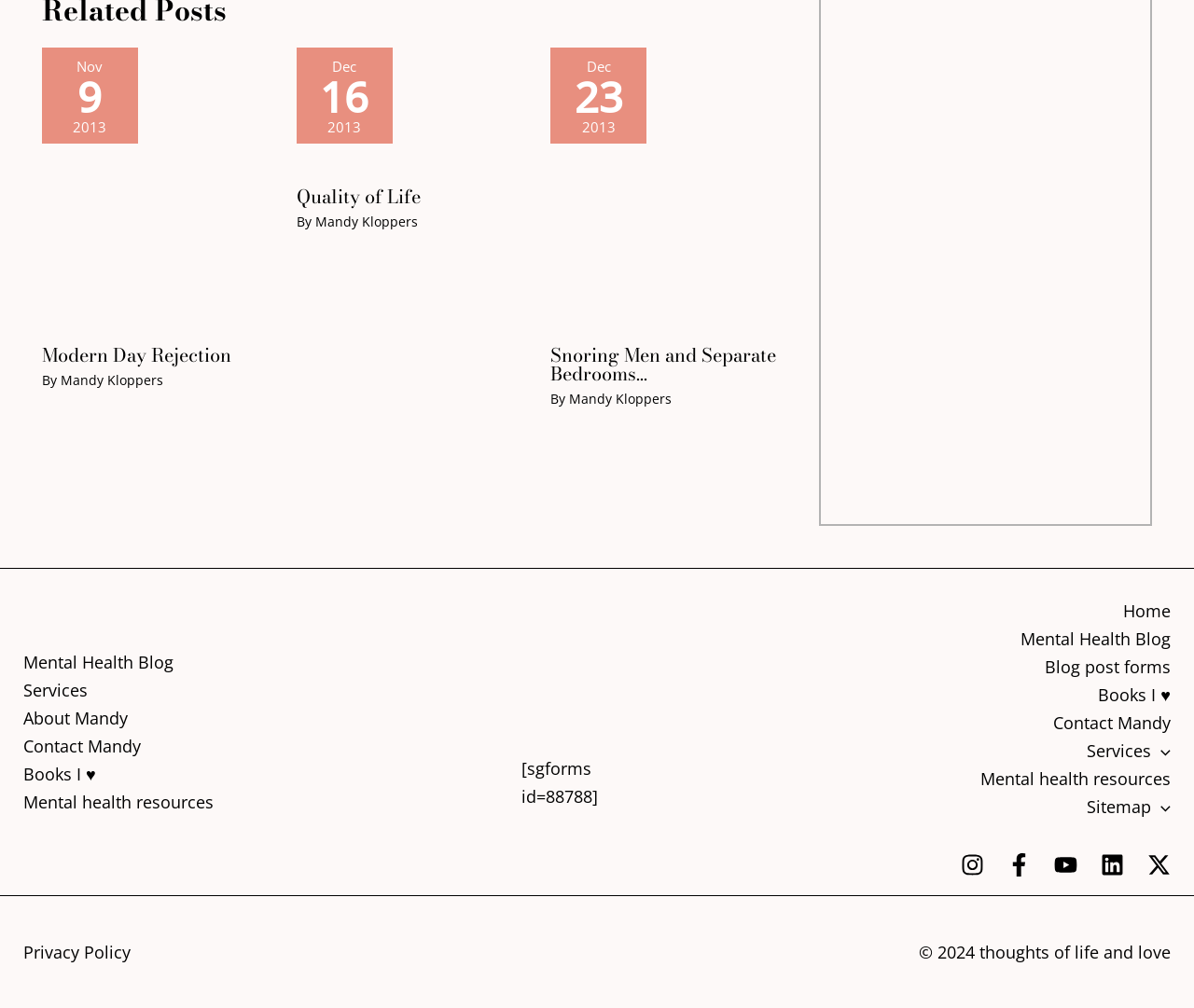Return the bounding box coordinates of the UI element that corresponds to this description: "Mandy Kloppers". The coordinates must be given as four float numbers in the range of 0 and 1, [left, top, right, bottom].

[0.051, 0.345, 0.137, 0.386]